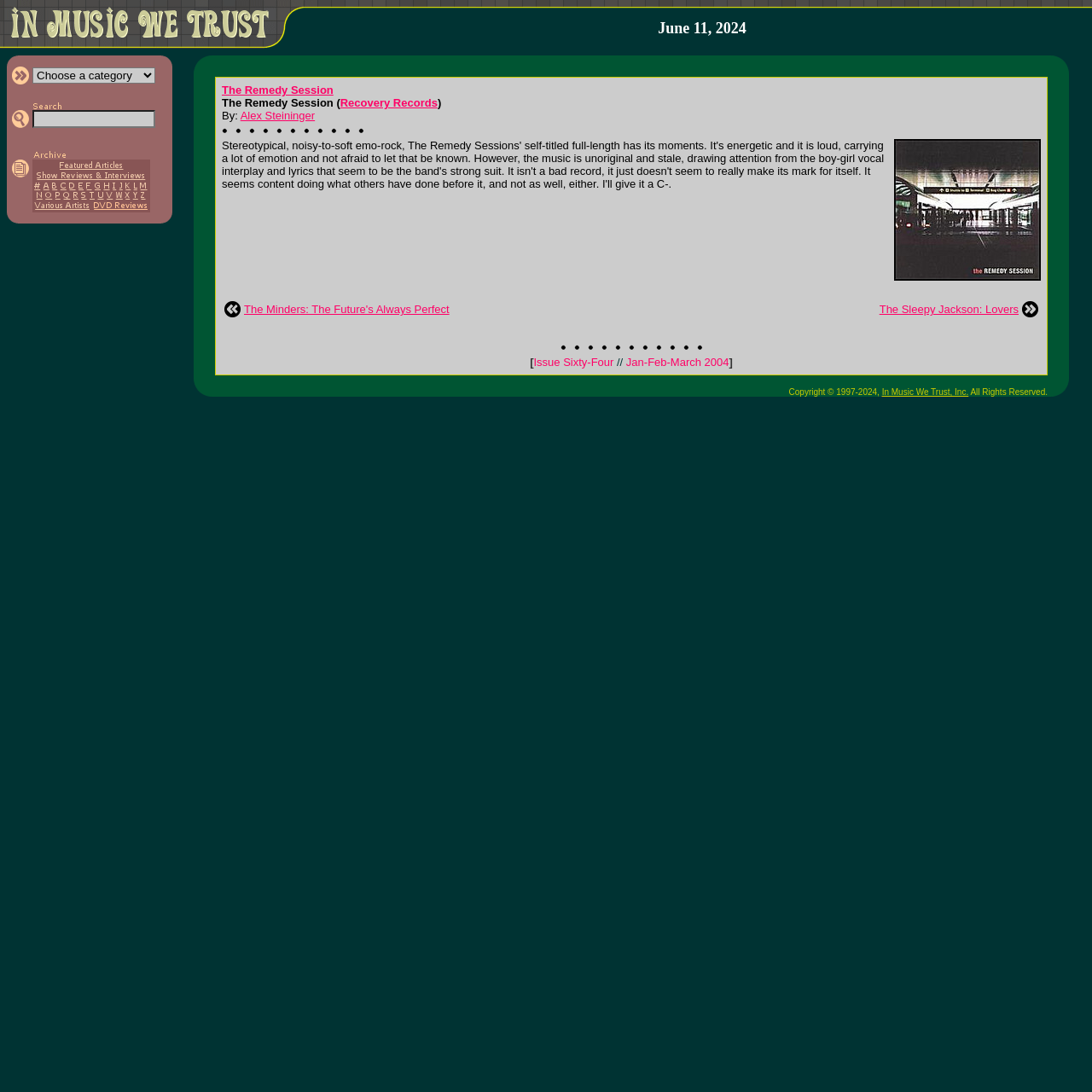What is the grade given to the album?
Provide a detailed and extensive answer to the question.

I found the answer by reading the text content of the webpage, specifically the section that appears to be a music review. The text mentions 'I'll give it a C-' which indicates that the grade given to the album is C-.